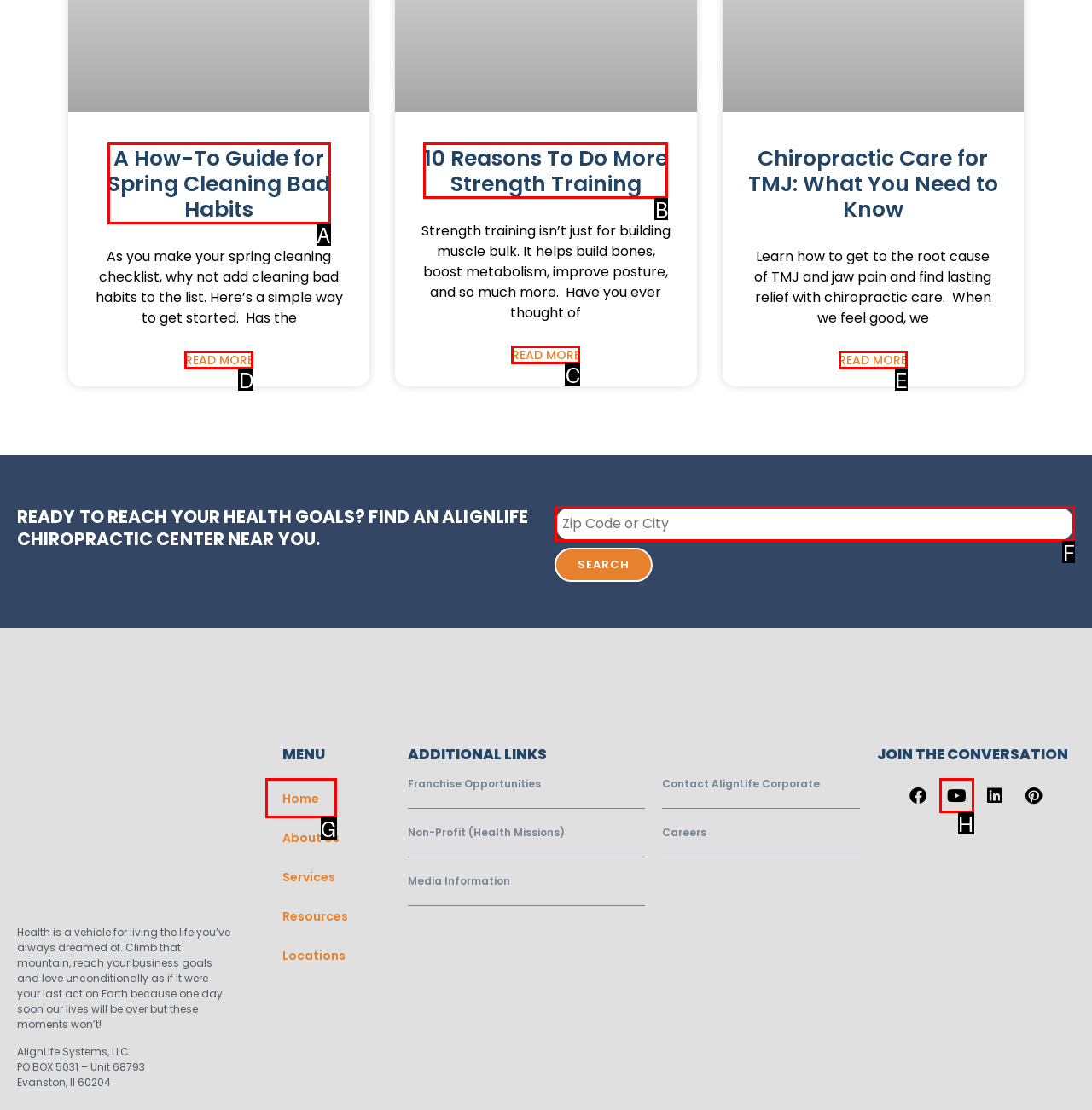Select the correct option from the given choices to perform this task: Click on the 'Tech' link. Provide the letter of that option.

None